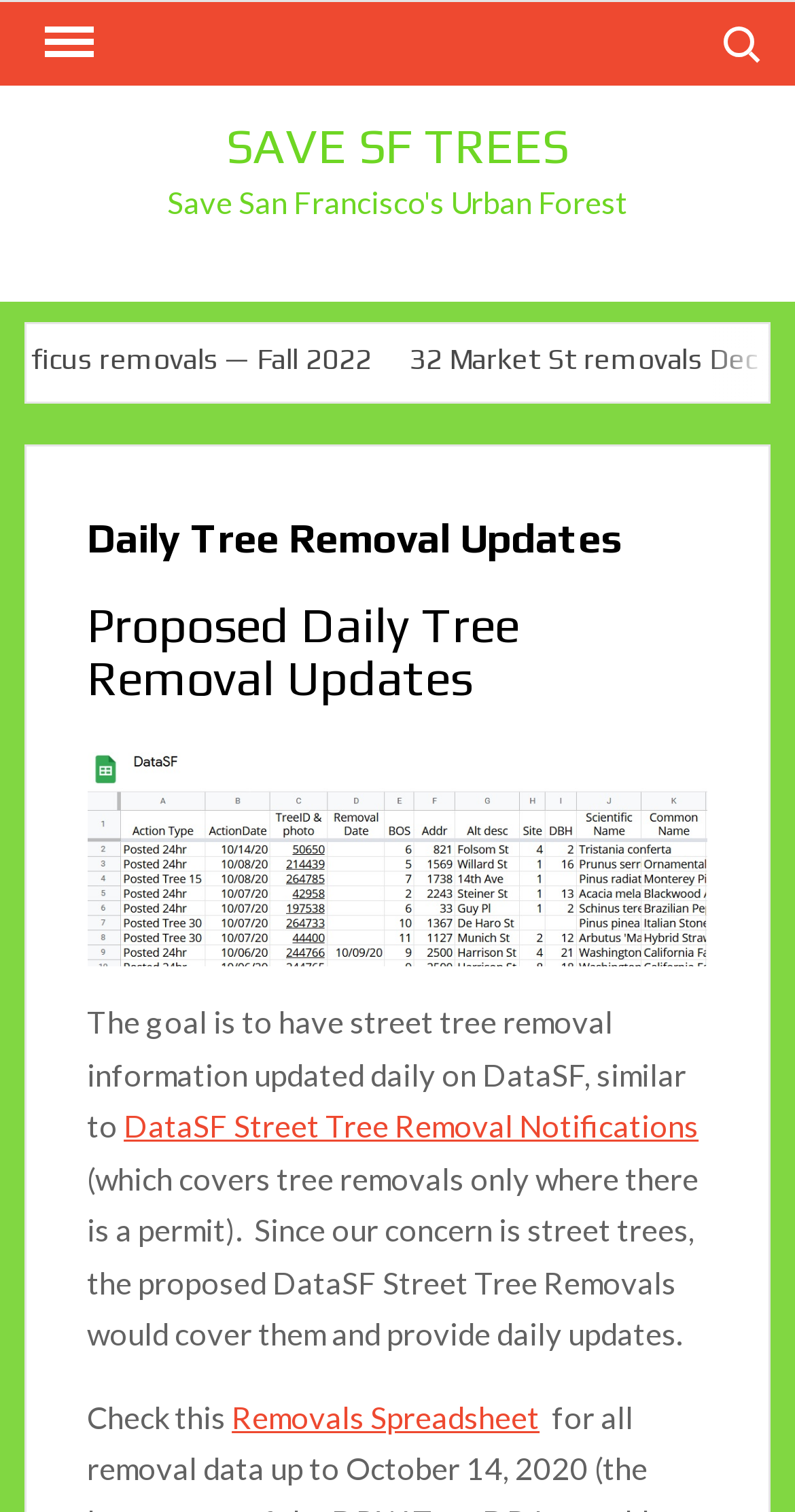For the following element description, predict the bounding box coordinates in the format (top-left x, top-left y, bottom-right x, bottom-right y). All values should be floating point numbers between 0 and 1. Description: Menu

[0.03, 0.001, 0.133, 0.055]